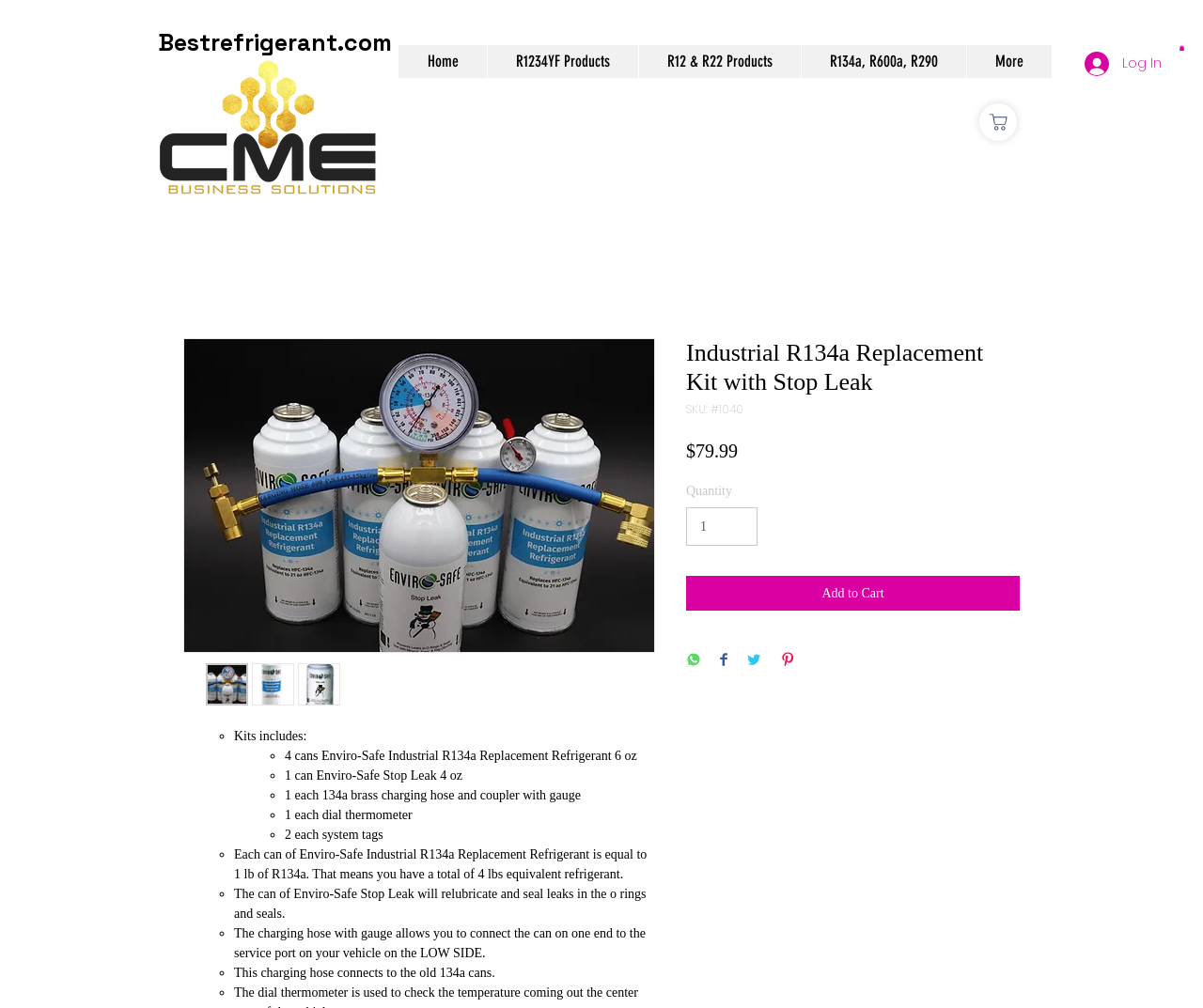Using the description: "More", identify the bounding box of the corresponding UI element in the screenshot.

[0.803, 0.045, 0.874, 0.077]